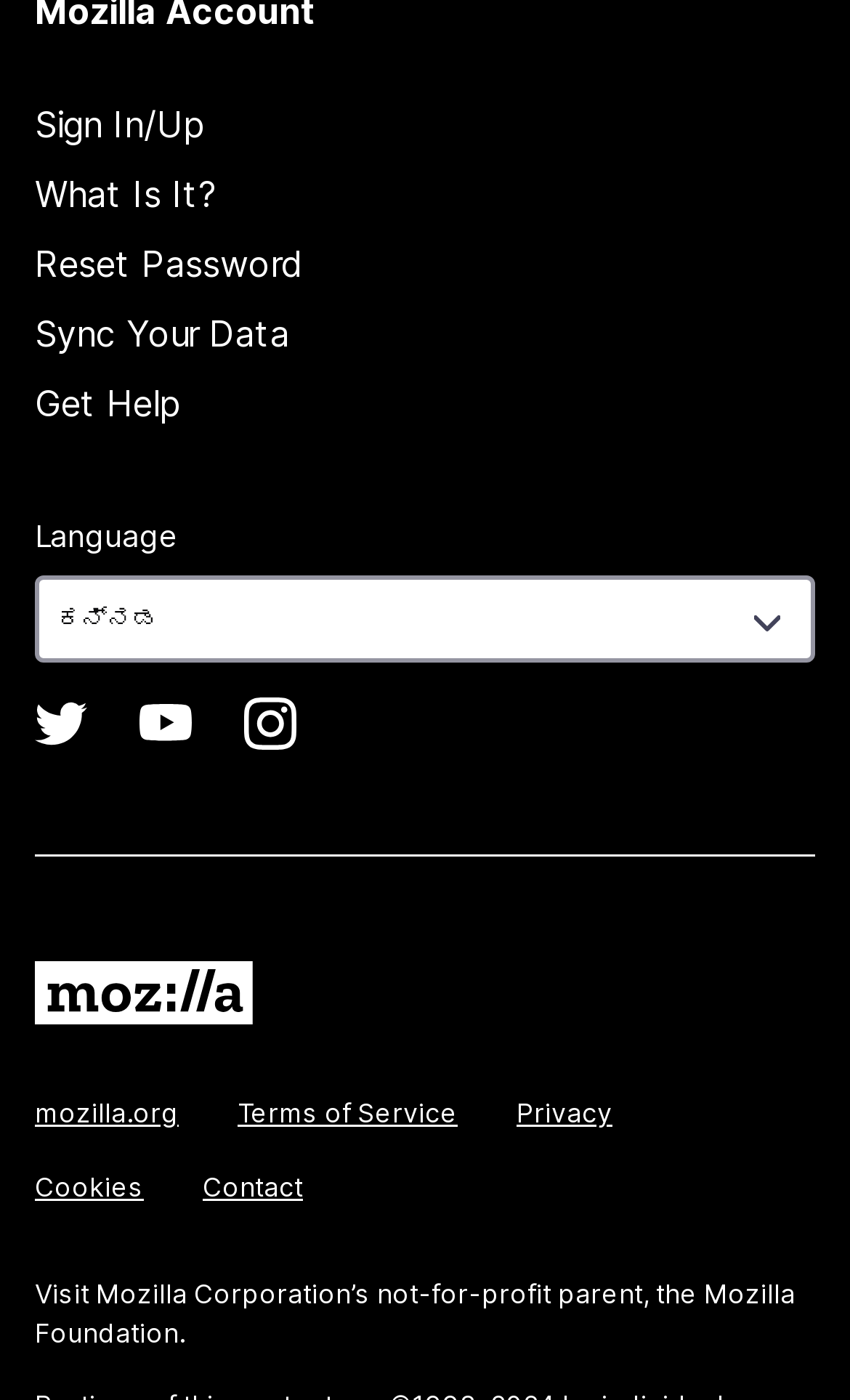Give a one-word or phrase response to the following question: How many links are available in the top section?

4